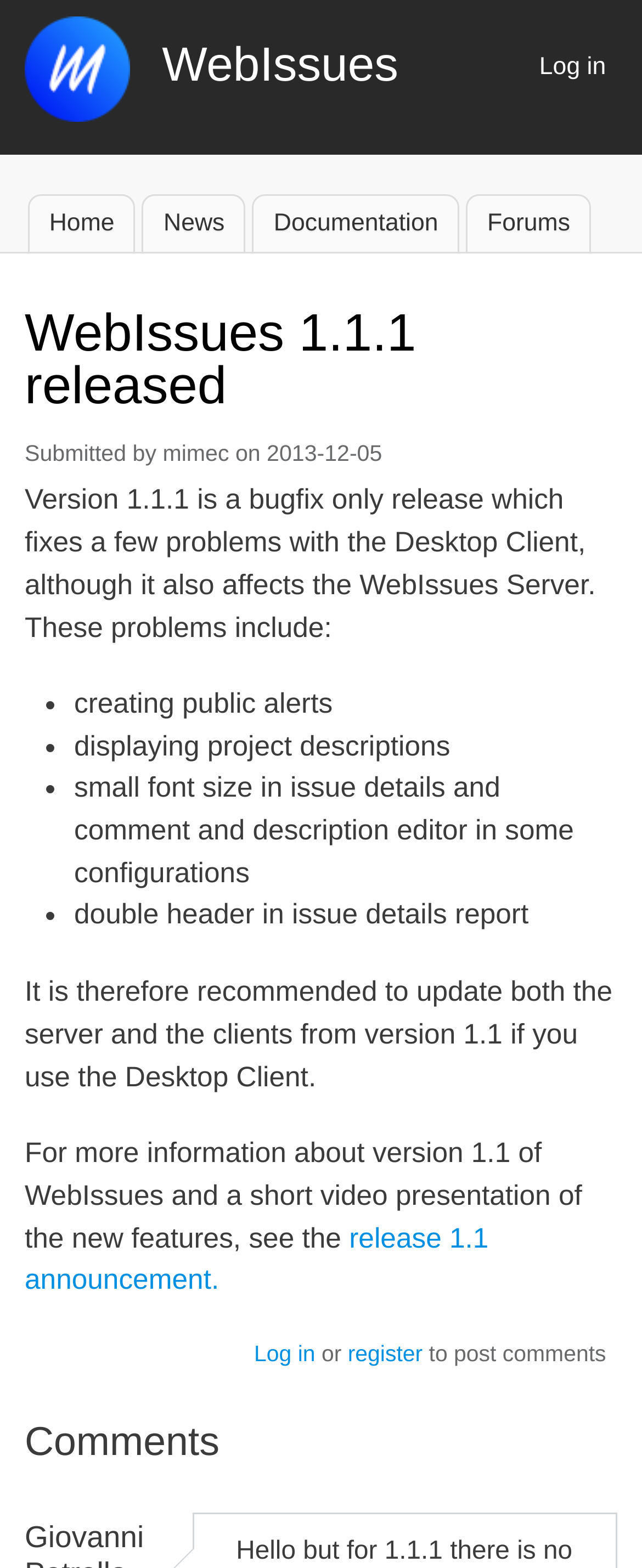Please give a concise answer to this question using a single word or phrase: 
What is the latest version of WebIssues?

1.1.1